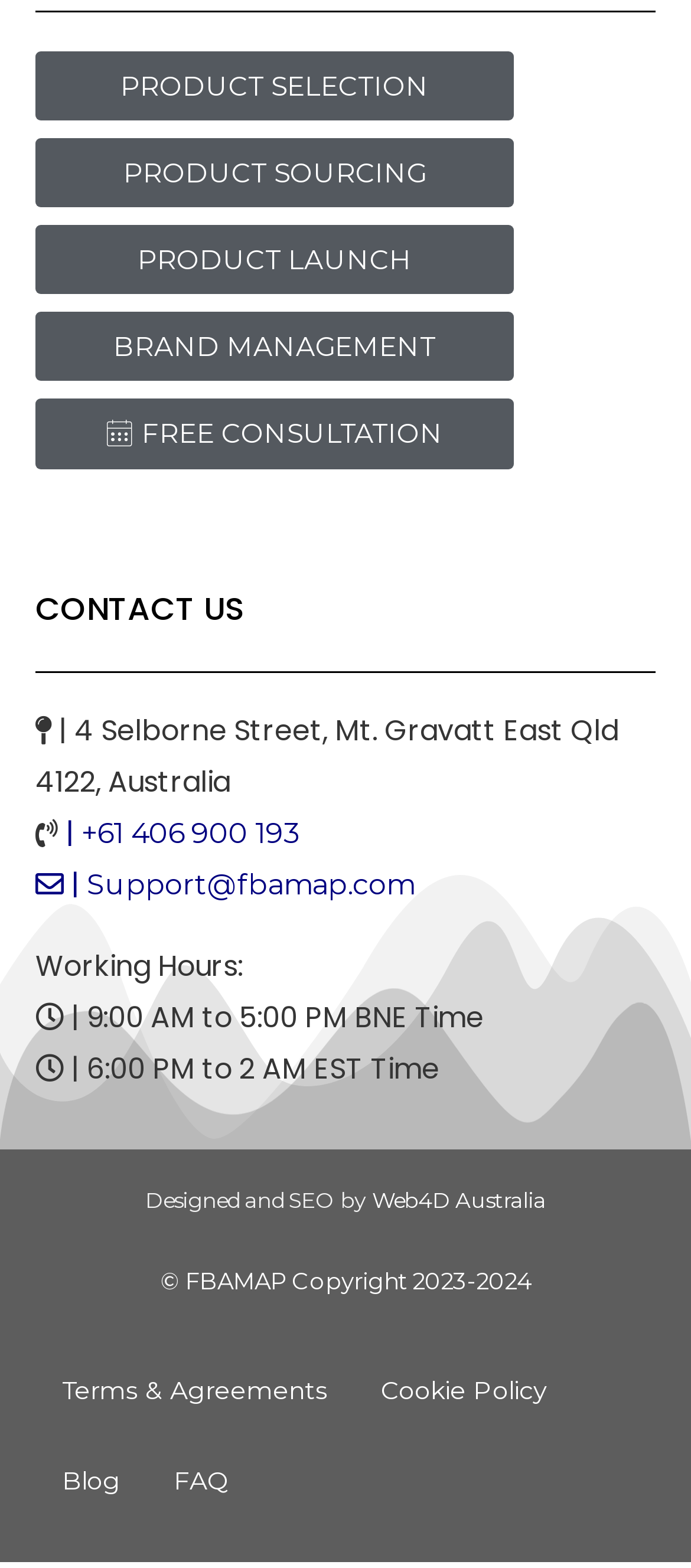Please provide a one-word or phrase answer to the question: 
What is the company's phone number?

+61 406 900 193